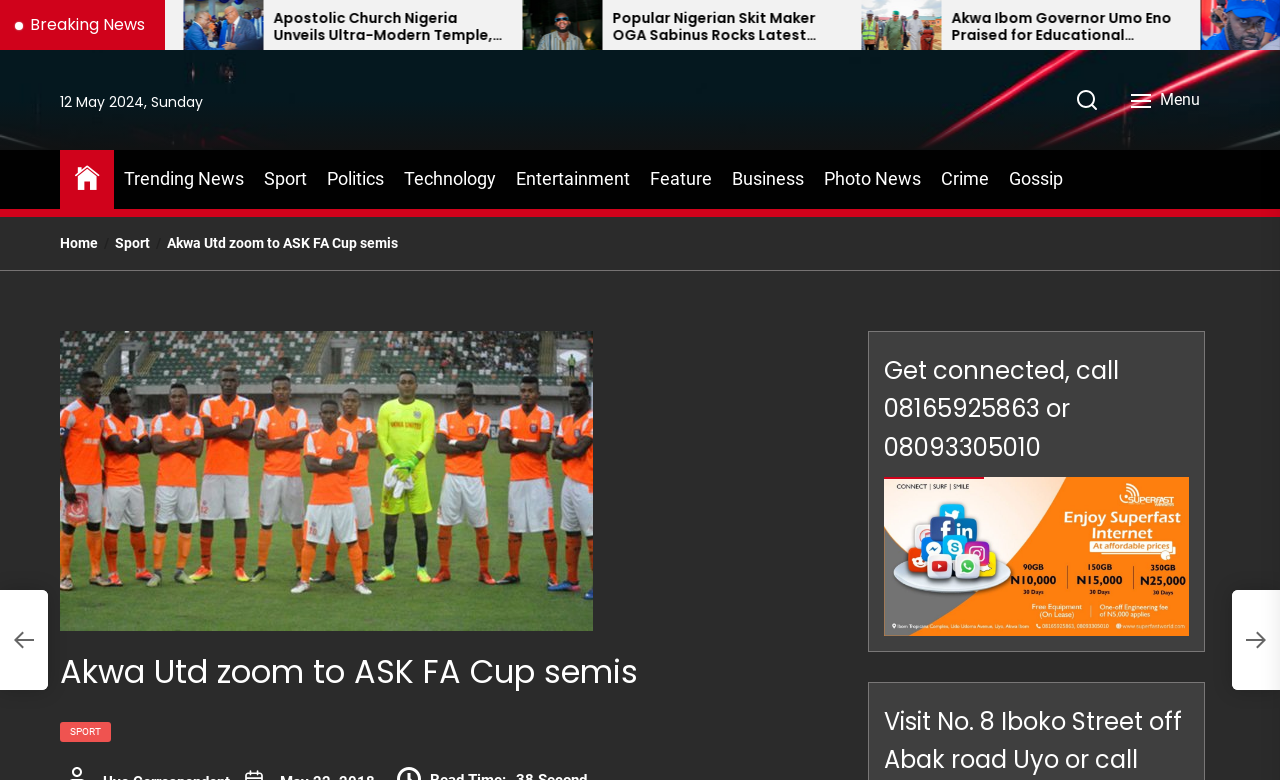Find the bounding box coordinates of the area that needs to be clicked in order to achieve the following instruction: "Go to Press & Media". The coordinates should be specified as four float numbers between 0 and 1, i.e., [left, top, right, bottom].

None